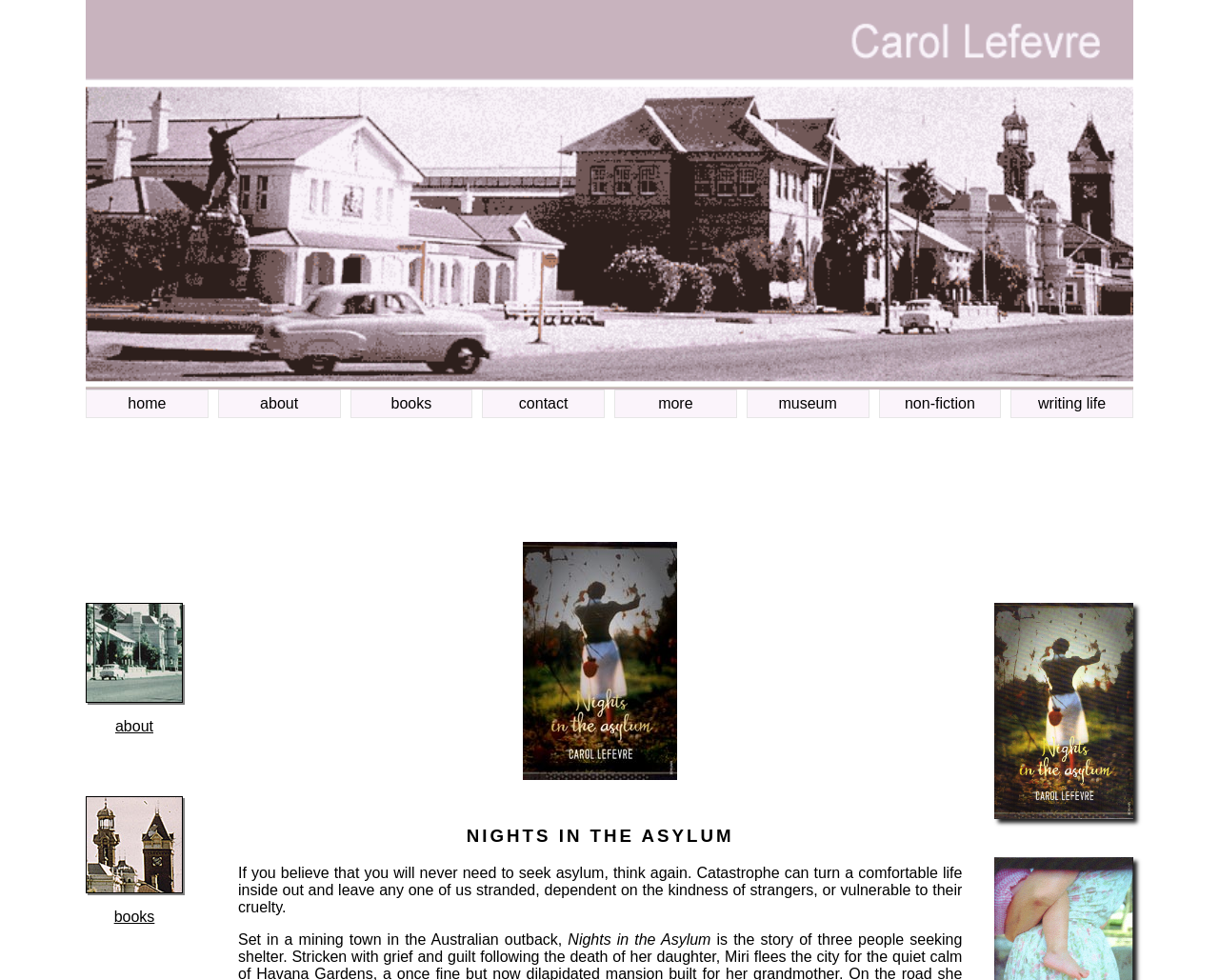Provide the bounding box coordinates of the HTML element this sentence describes: "about". The bounding box coordinates consist of four float numbers between 0 and 1, i.e., [left, top, right, bottom].

[0.179, 0.397, 0.279, 0.426]